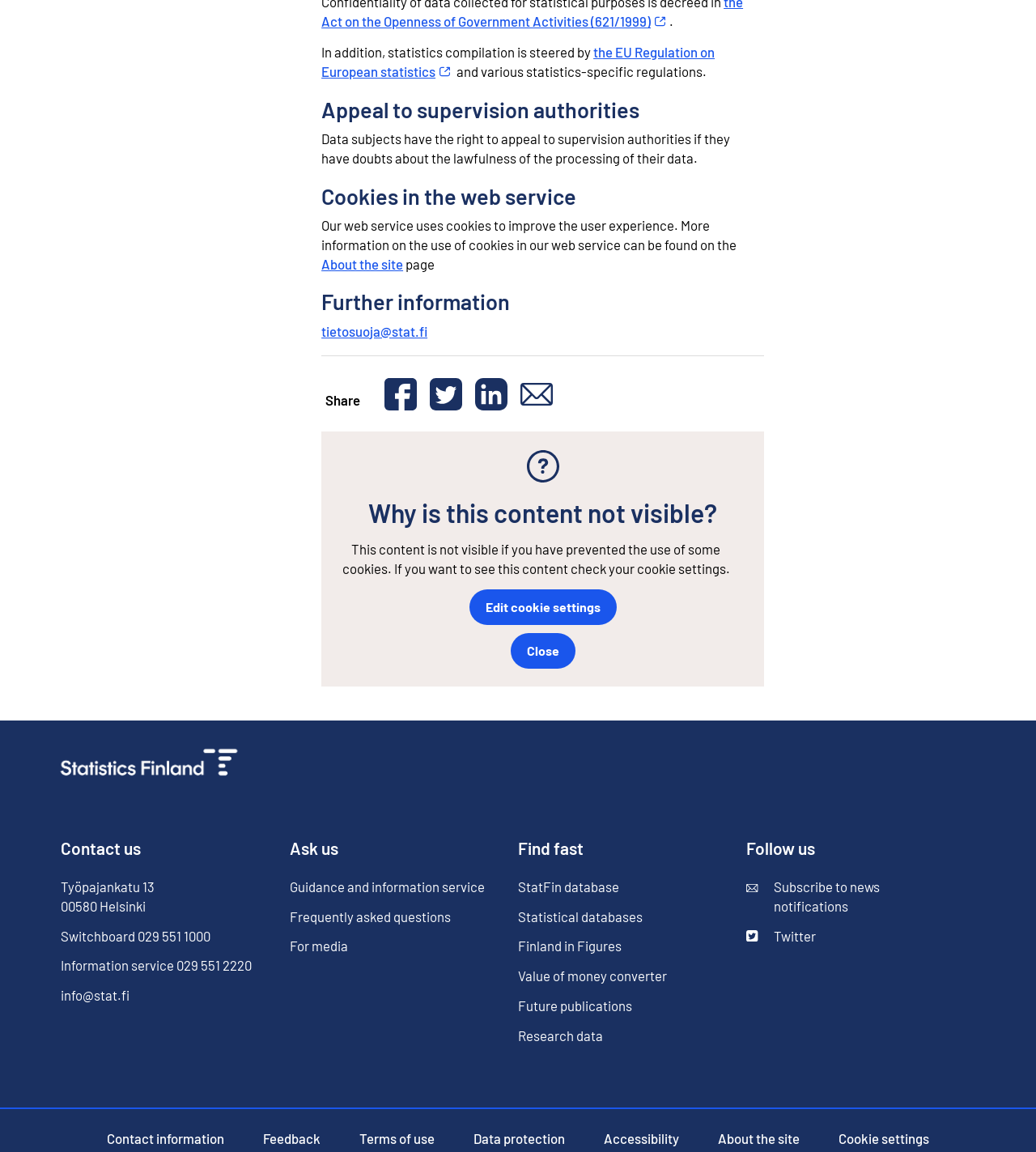Answer in one word or a short phrase: 
What is the email address for sending feedback?

info@stat.fi